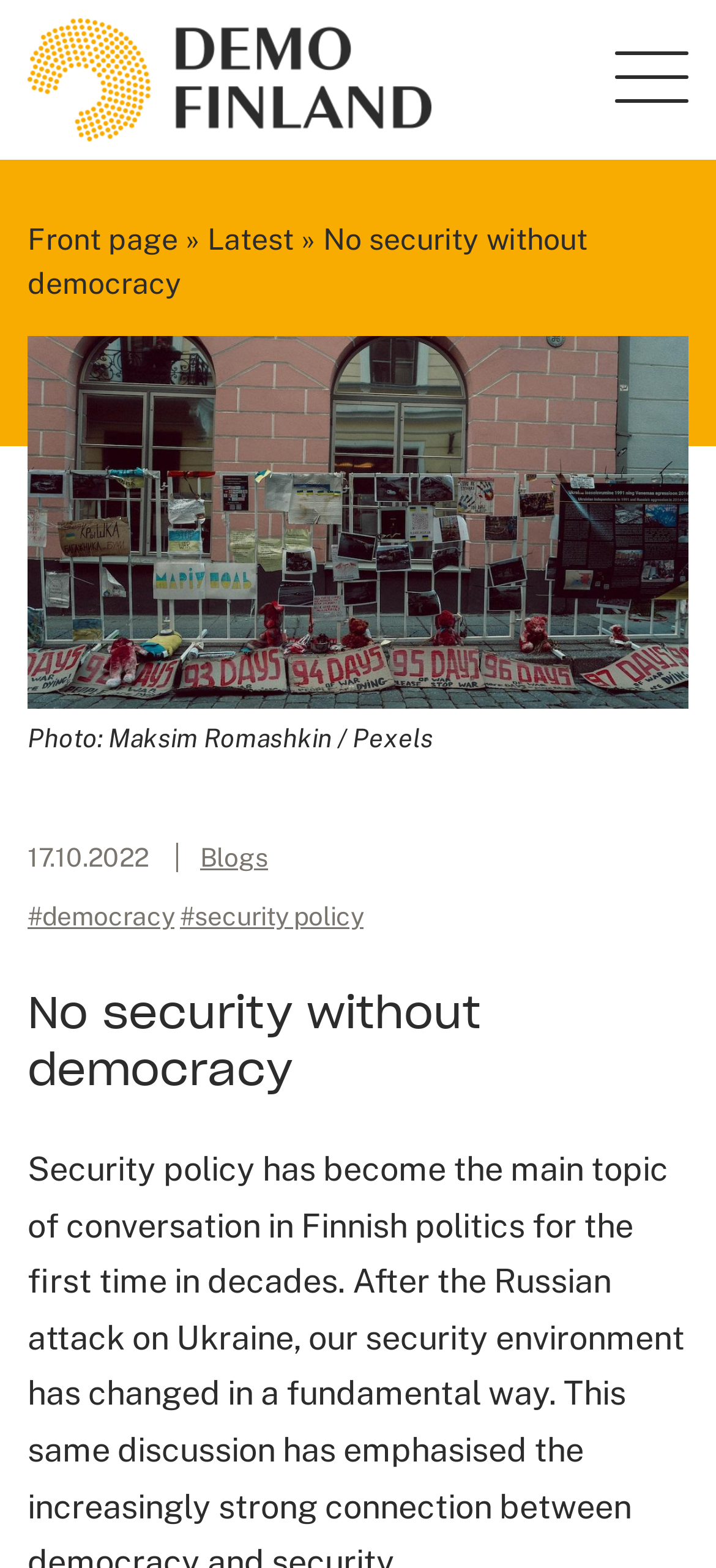Create a detailed description of the webpage's content and layout.

The webpage is about supporting democracy and its relation to peace and security. At the top left, there is a logo of "Demo Finland" accompanied by a link to the organization's website. To the right of the logo, there is a mobile menu link. Below the logo, there is a navigation bar with breadcrumbs, showing the current page's location in the website's hierarchy. The breadcrumbs consist of links to the front page and the latest updates, separated by a "»" symbol.

The main content of the page is headed by a title "No security without democracy" in a large font, which is also the title of the webpage. Below the title, there is a photo credited to Maksim Romashkin / Pexels. The photo is positioned at the top left of the main content area. Next to the photo, there is a timestamp showing the date "17.10.2022".

Under the photo, there are several links, including "Blogs" and two hashtag links, "#democracy" and "#security policy", which are positioned side by side. The main article or content of the page is not explicitly mentioned, but it is likely to be related to the title and the meta description, discussing the importance of supporting democracy for peace and security.